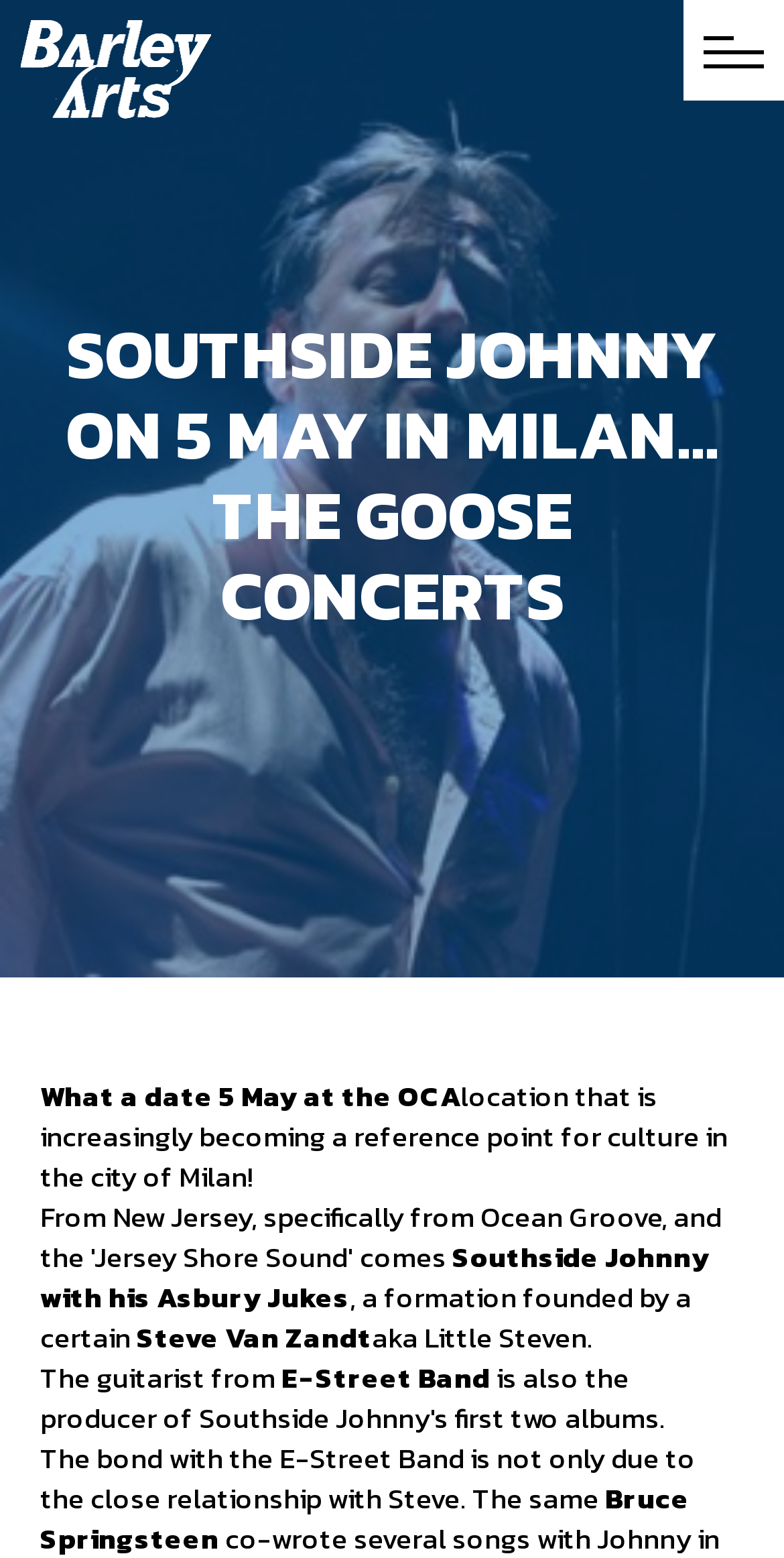What is the name of the guitarist from E-Street Band?
Refer to the screenshot and answer in one word or phrase.

Steve Van Zandt